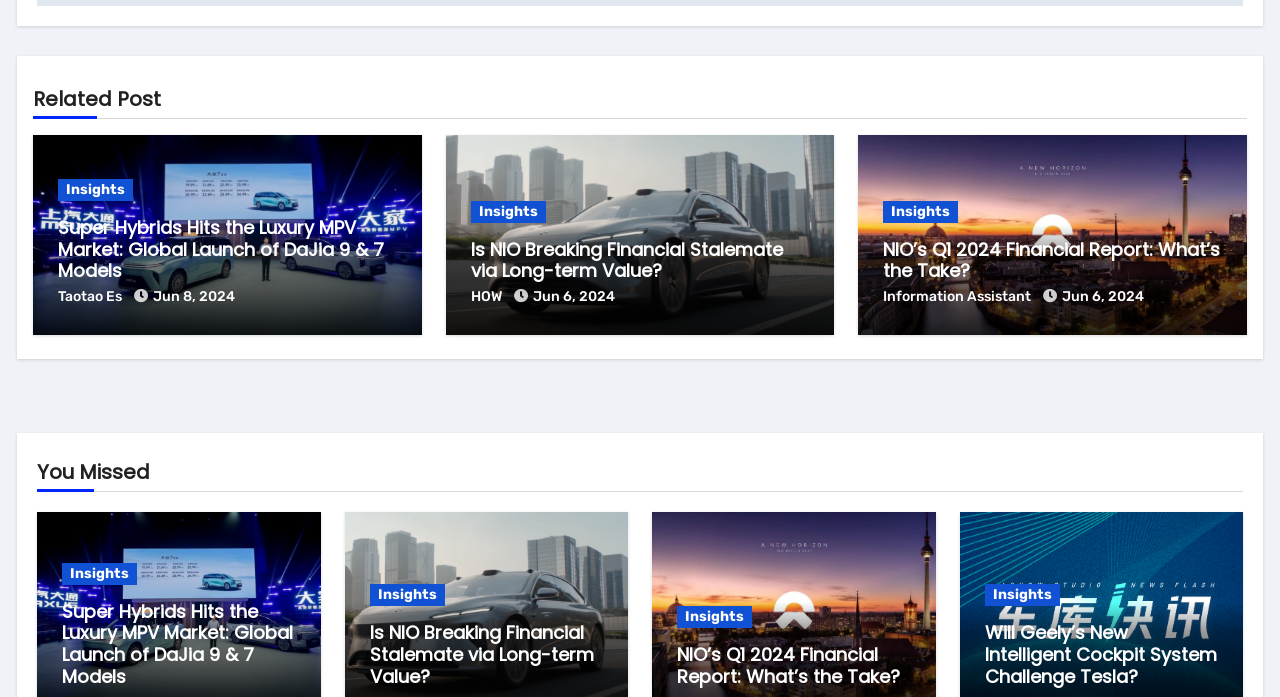Please give a succinct answer using a single word or phrase:
What is the date of the second related post?

Jun 6, 2024